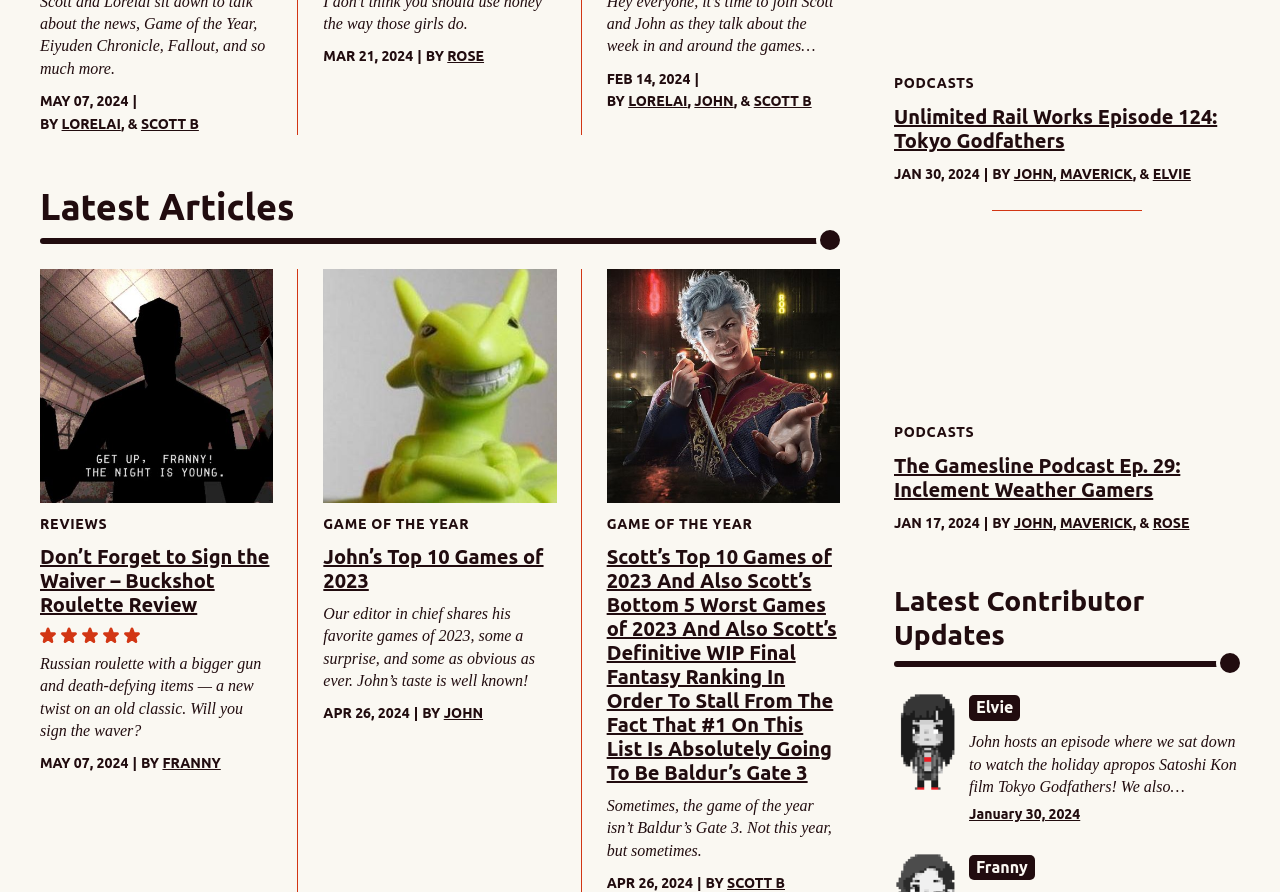Can you determine the bounding box coordinates of the area that needs to be clicked to fulfill the following instruction: "Explore Influencers"?

None